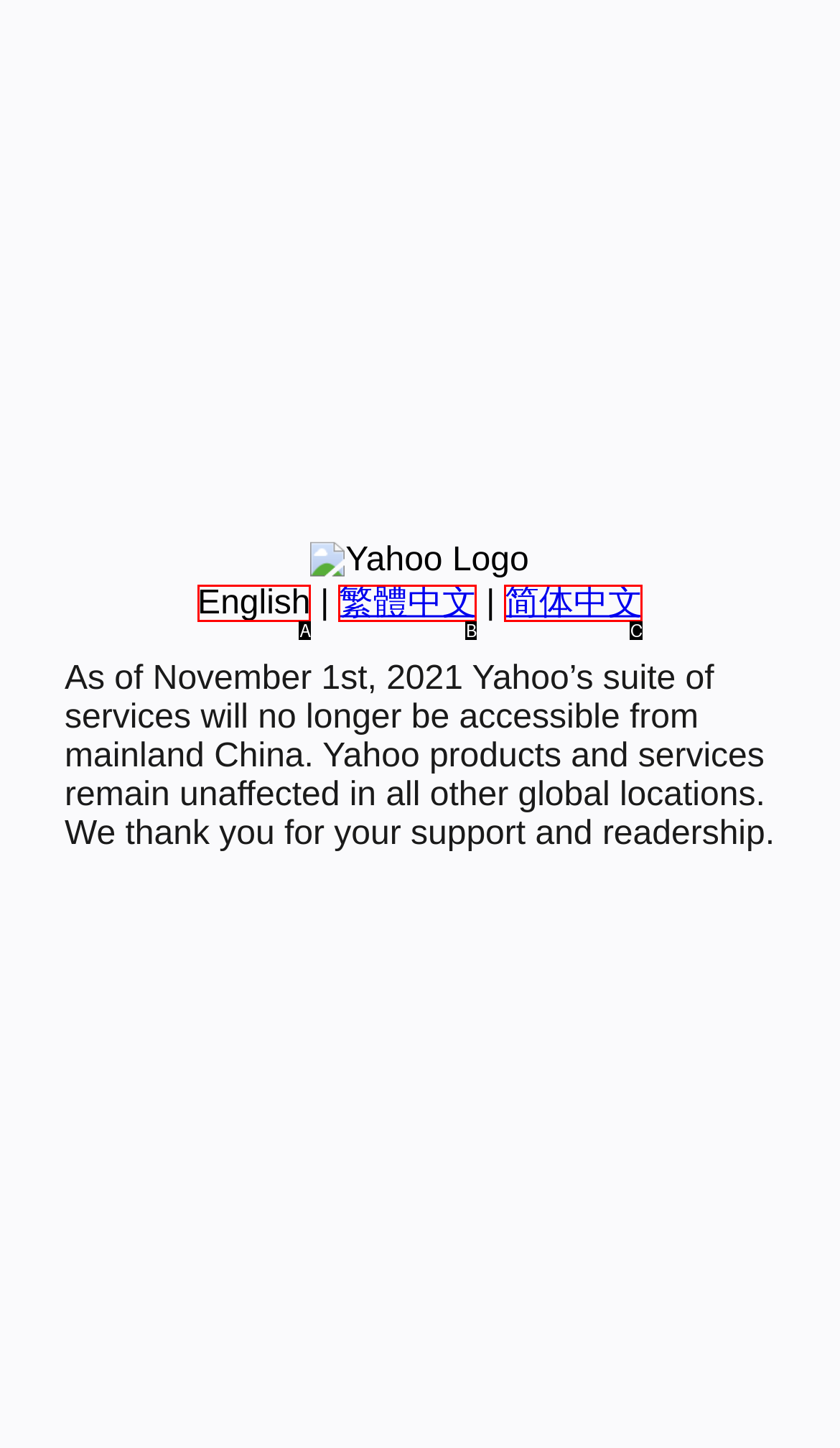Determine which HTML element fits the description: 繁體中文. Answer with the letter corresponding to the correct choice.

B